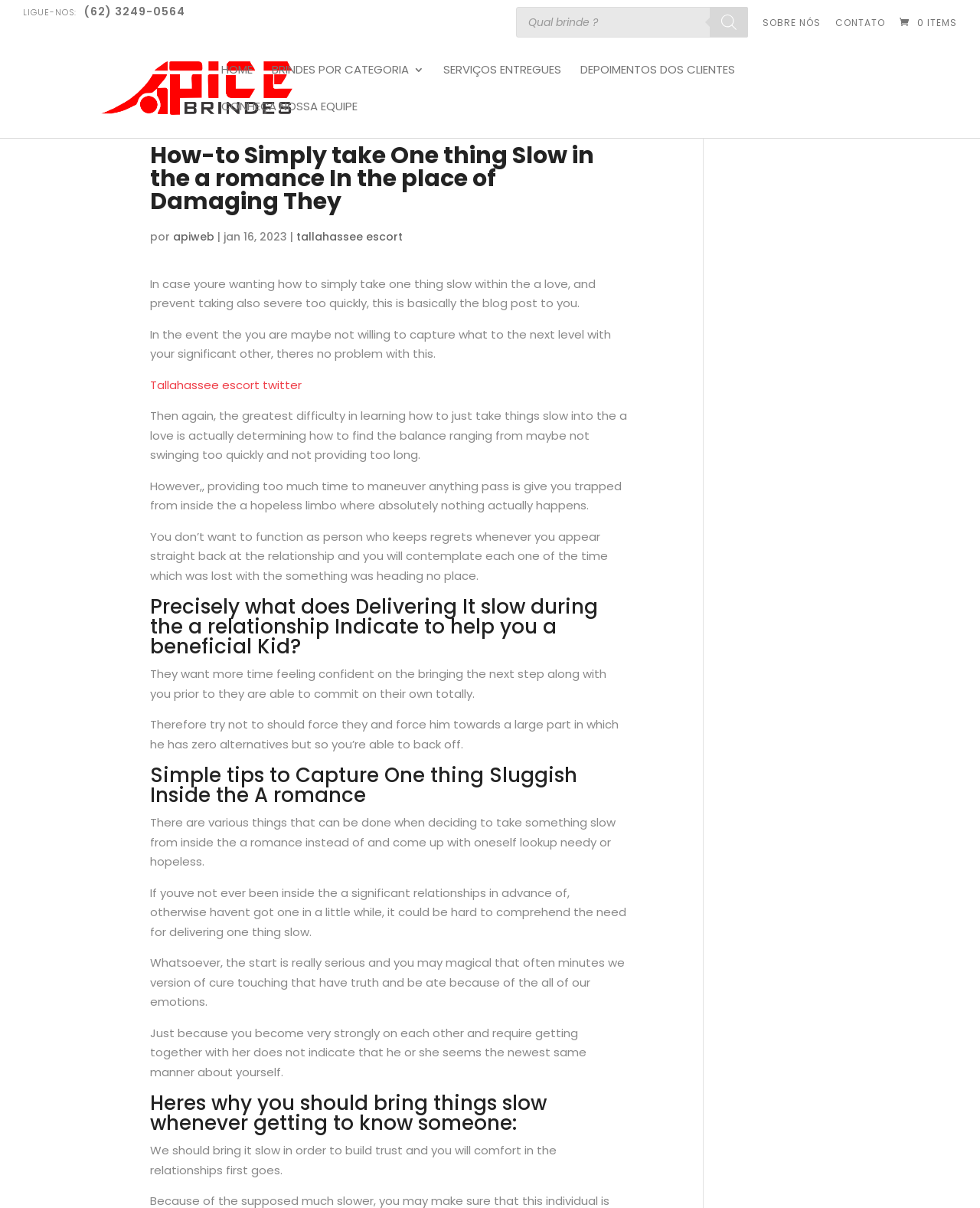What is the purpose of taking things slow in a relationship?
Please provide a single word or phrase as your answer based on the screenshot.

To build trust and comfort